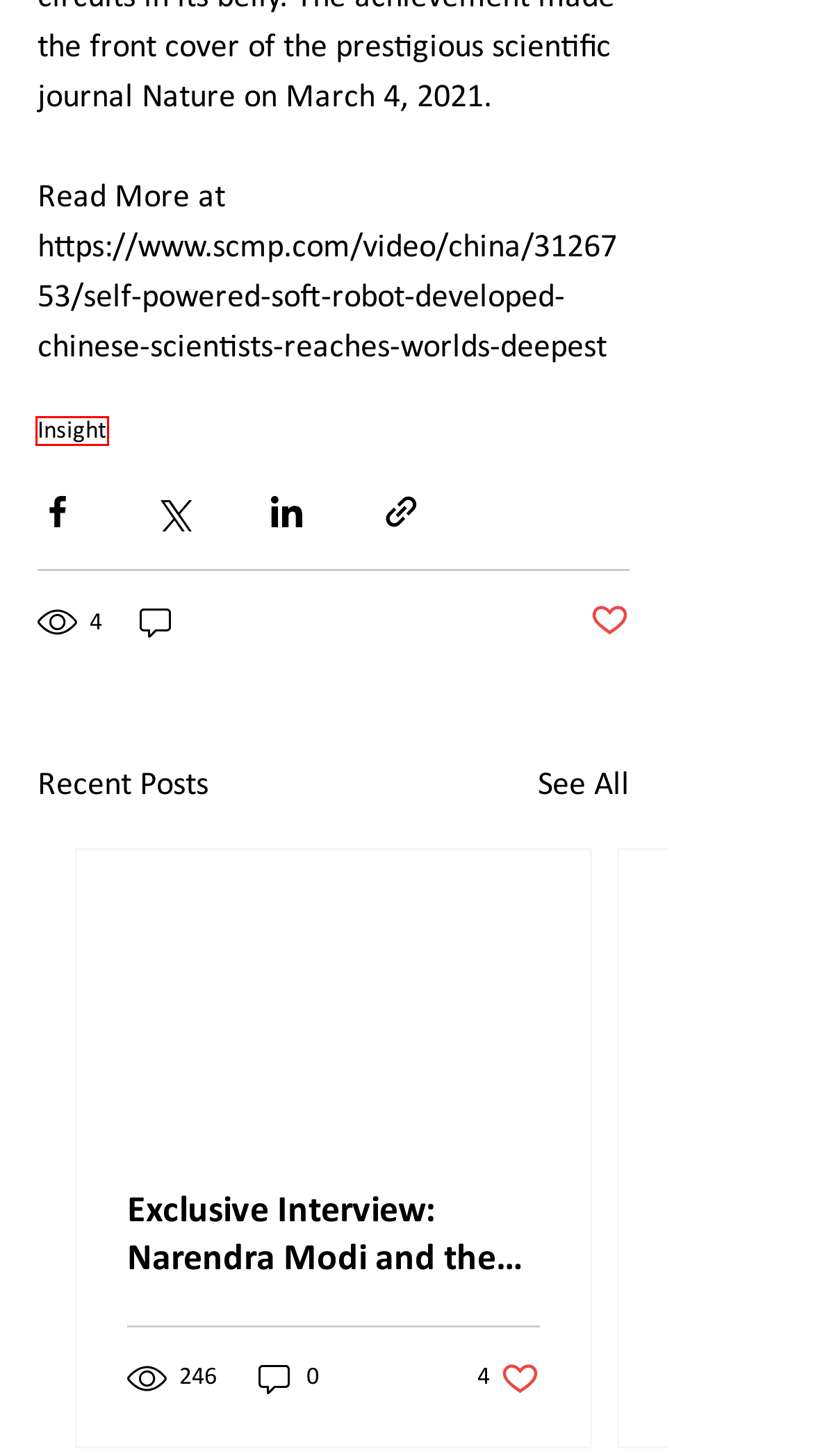Look at the given screenshot of a webpage with a red rectangle bounding box around a UI element. Pick the description that best matches the new webpage after clicking the element highlighted. The descriptions are:
A. Exclusive Interview: Narendra Modi and the Unstoppable Rise of India
B. Insight
C. India China Business Intelligence News | India China News | Hong Kong
D. Privacy Policy | InduQin
E. How Tata is putting the roar in the Make-in-India lion
F. InduQin | News
G. New Cars Hit Indian Roads in Record Numbers Last year
H. Terms and Conditions | InduQin

B